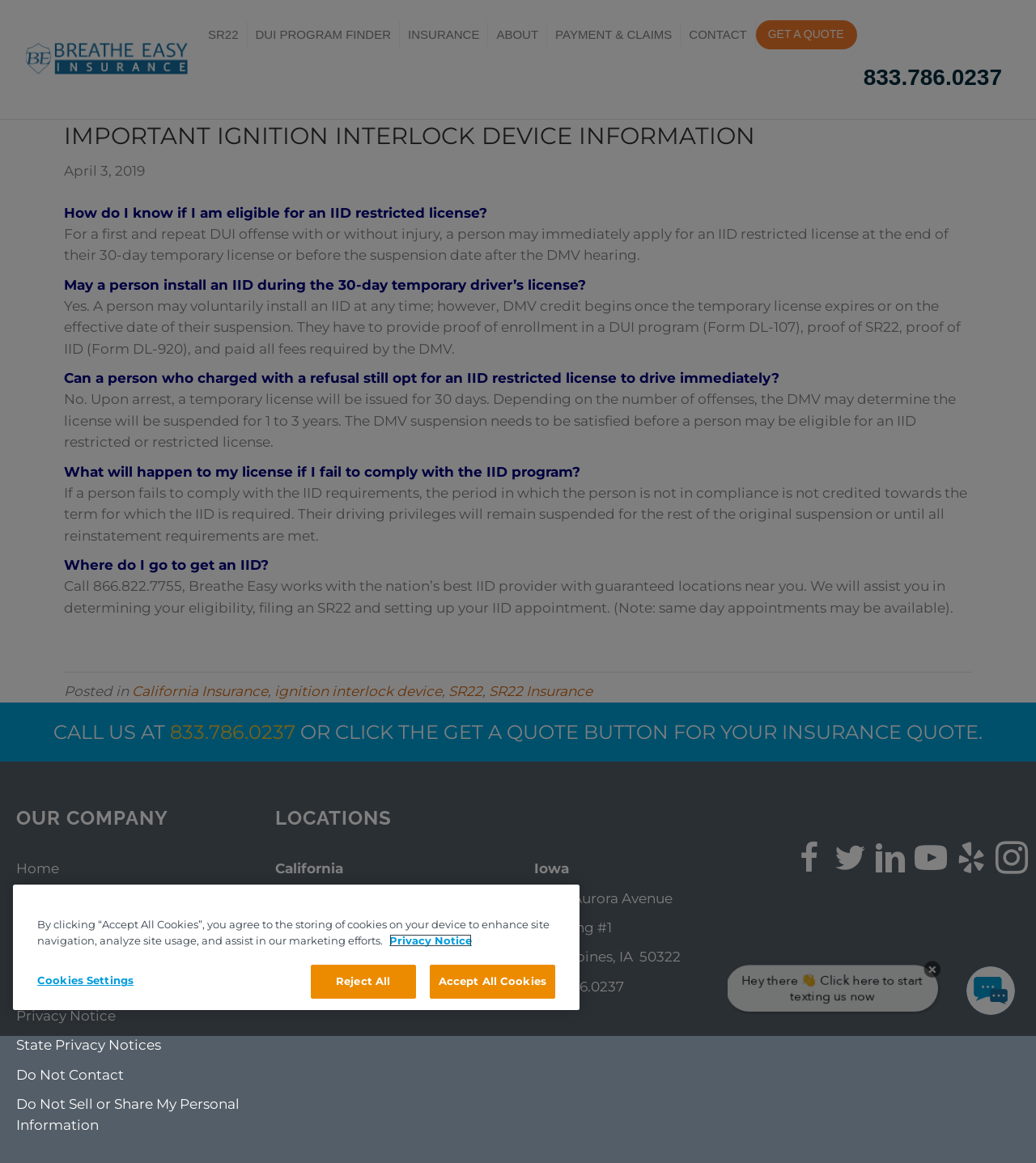What happens if a person fails to comply with the IID program?
Please answer the question with as much detail as possible using the screenshot.

According to the webpage, if a person fails to comply with the IID requirements, the period in which the person is not in compliance is not credited towards the term for which the IID is required, and their driving privileges will remain suspended for the rest of the original suspension or until all reinstatement requirements are met.